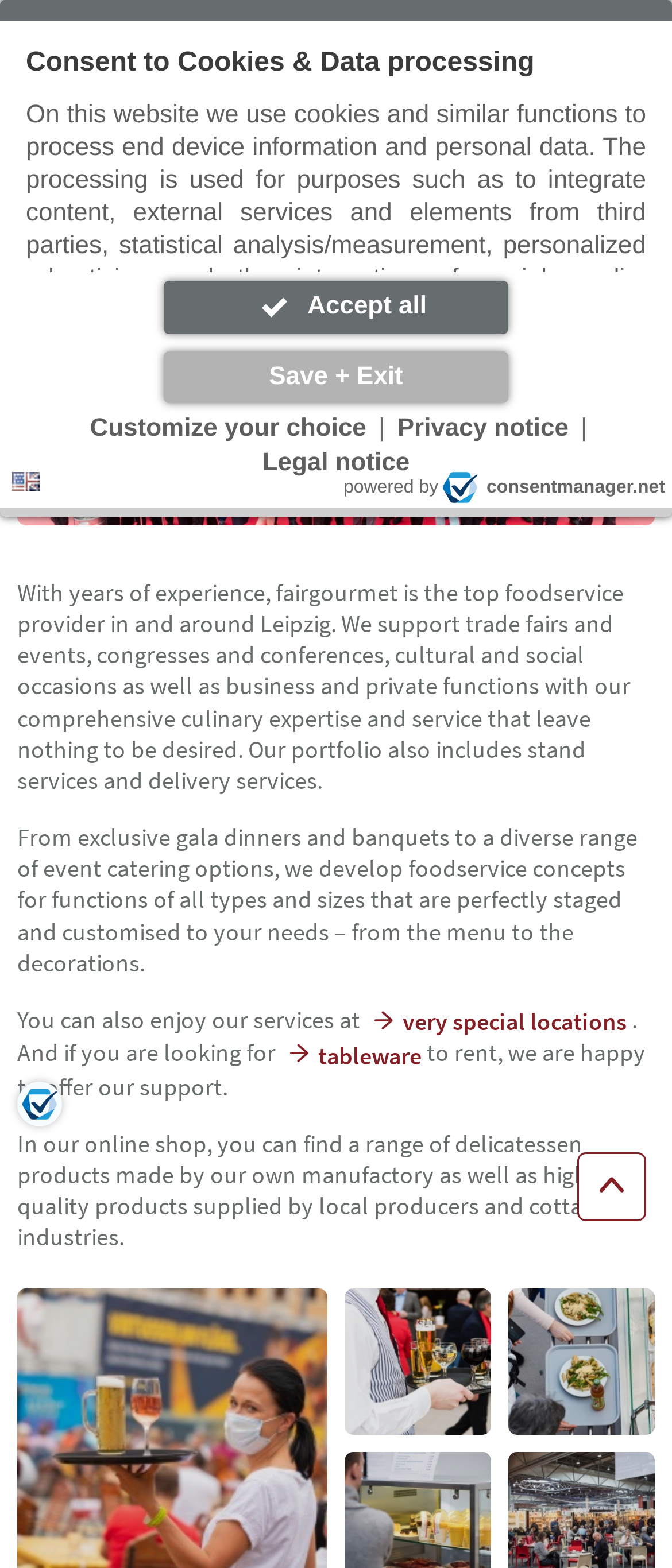Generate the title text from the webpage.

PASSIONATE ABOUT CATERING